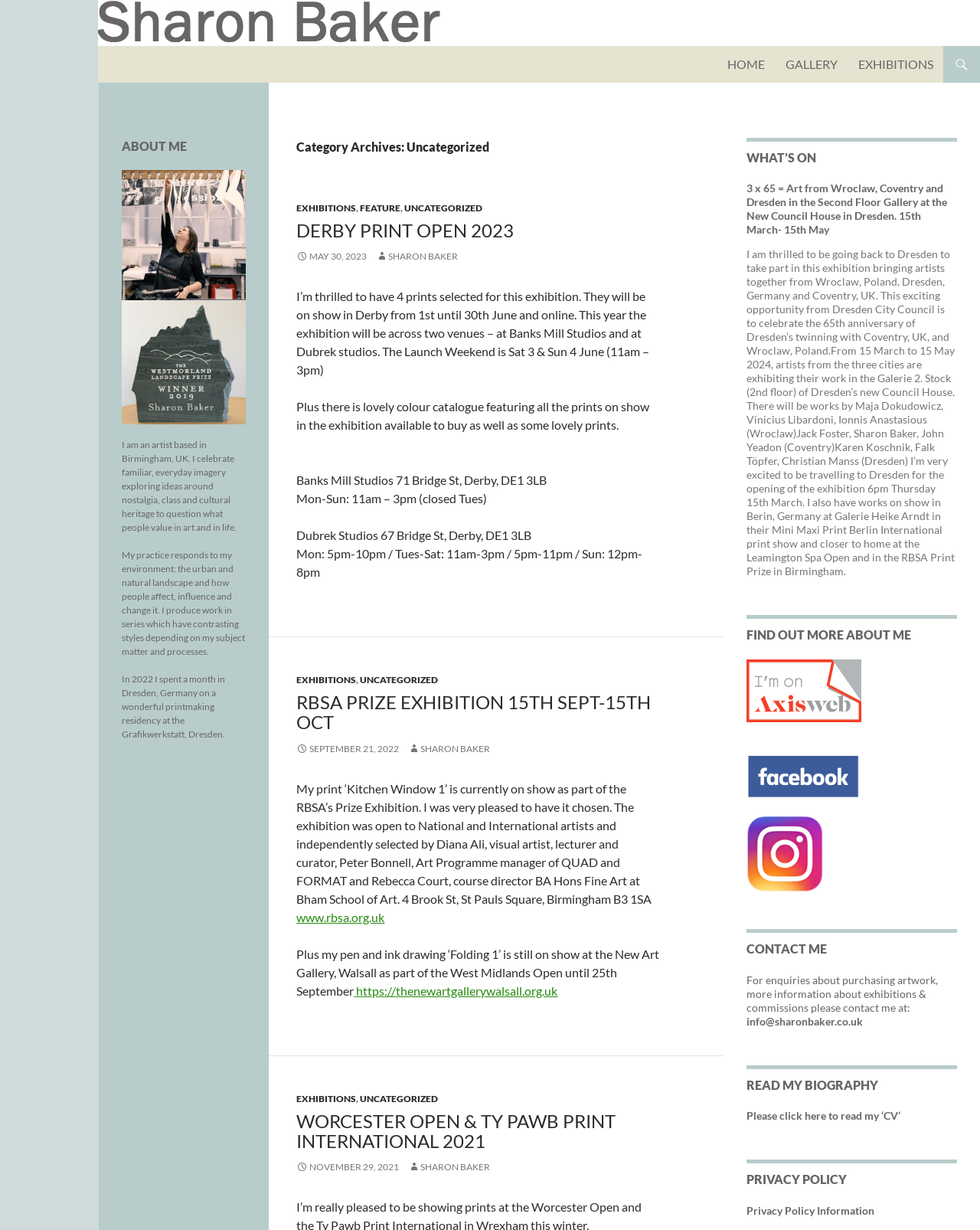For the given element description parent_node: Go! name="s" placeholder="Search", determine the bounding box coordinates of the UI element. The coordinates should follow the format (top-left x, top-left y, bottom-right x, bottom-right y) and be within the range of 0 to 1.

None